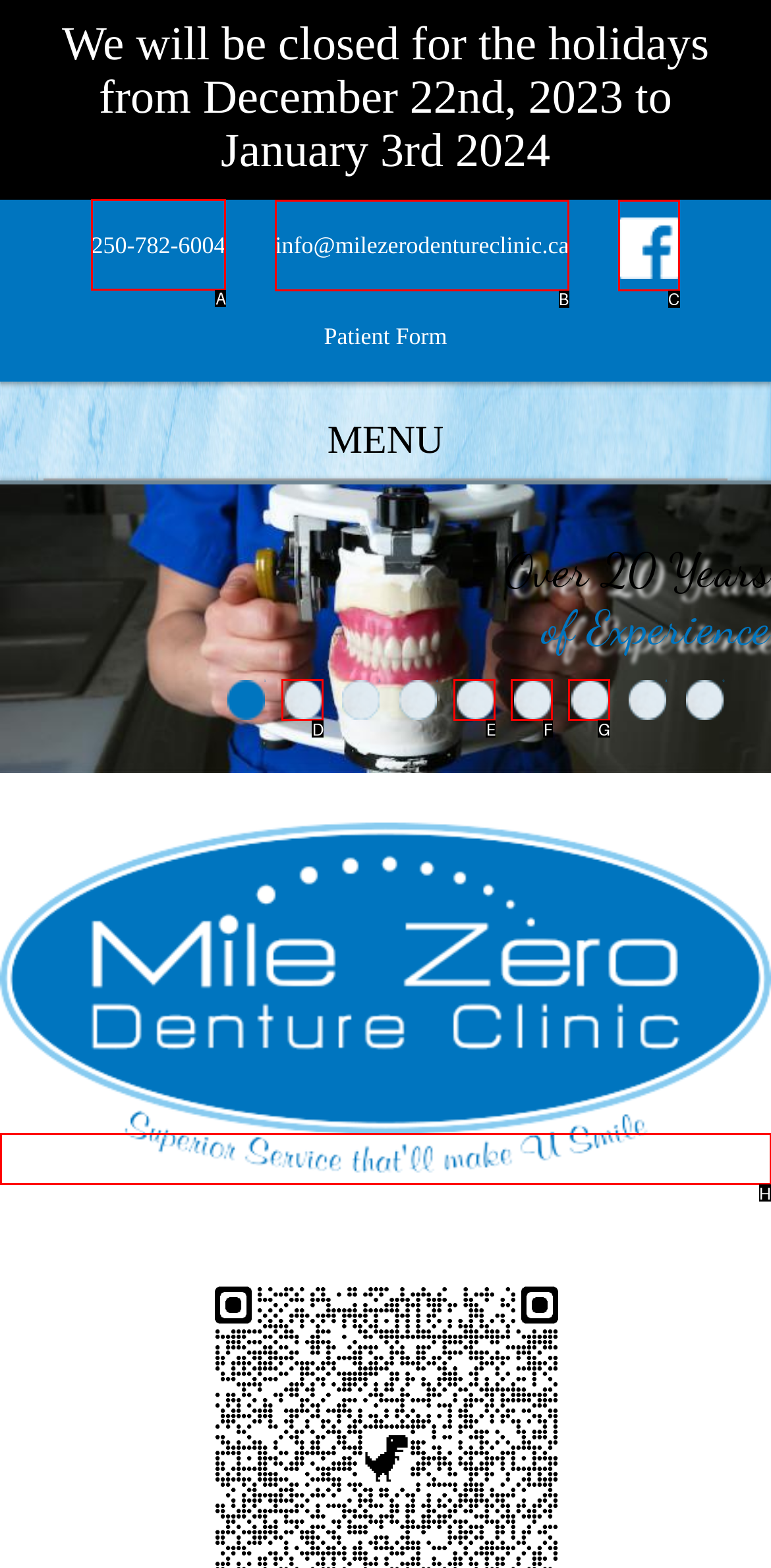Determine which UI element you should click to perform the task: Call the clinic
Provide the letter of the correct option from the given choices directly.

A